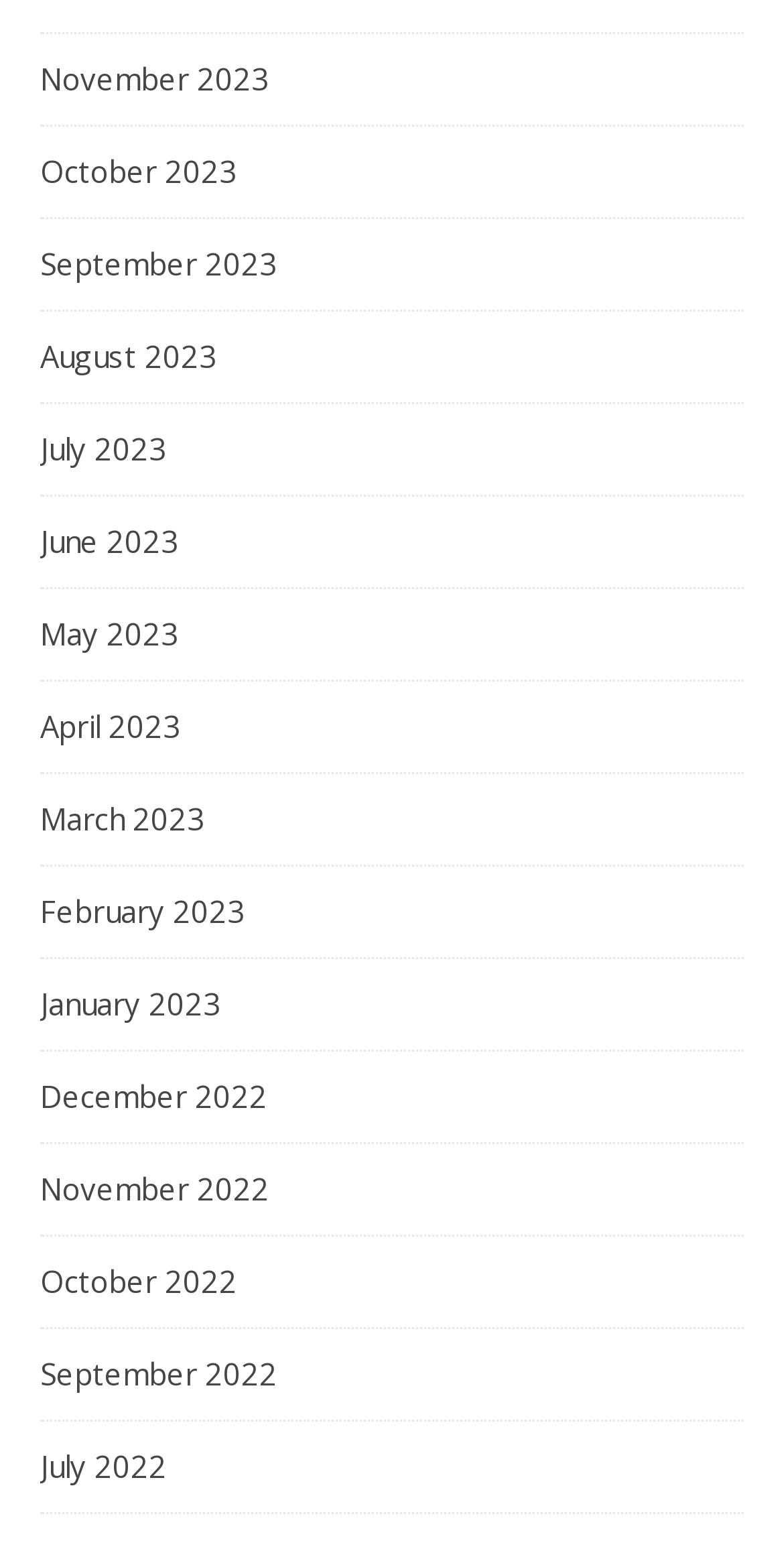Based on the visual content of the image, answer the question thoroughly: How many links are above the 'August 2023' link?

I compared the y1 and y2 coordinates of each link and found that the links above 'August 2023' are 'November 2023', 'October 2023', 'September 2023', and 'July 2023', which are 4 links in total.